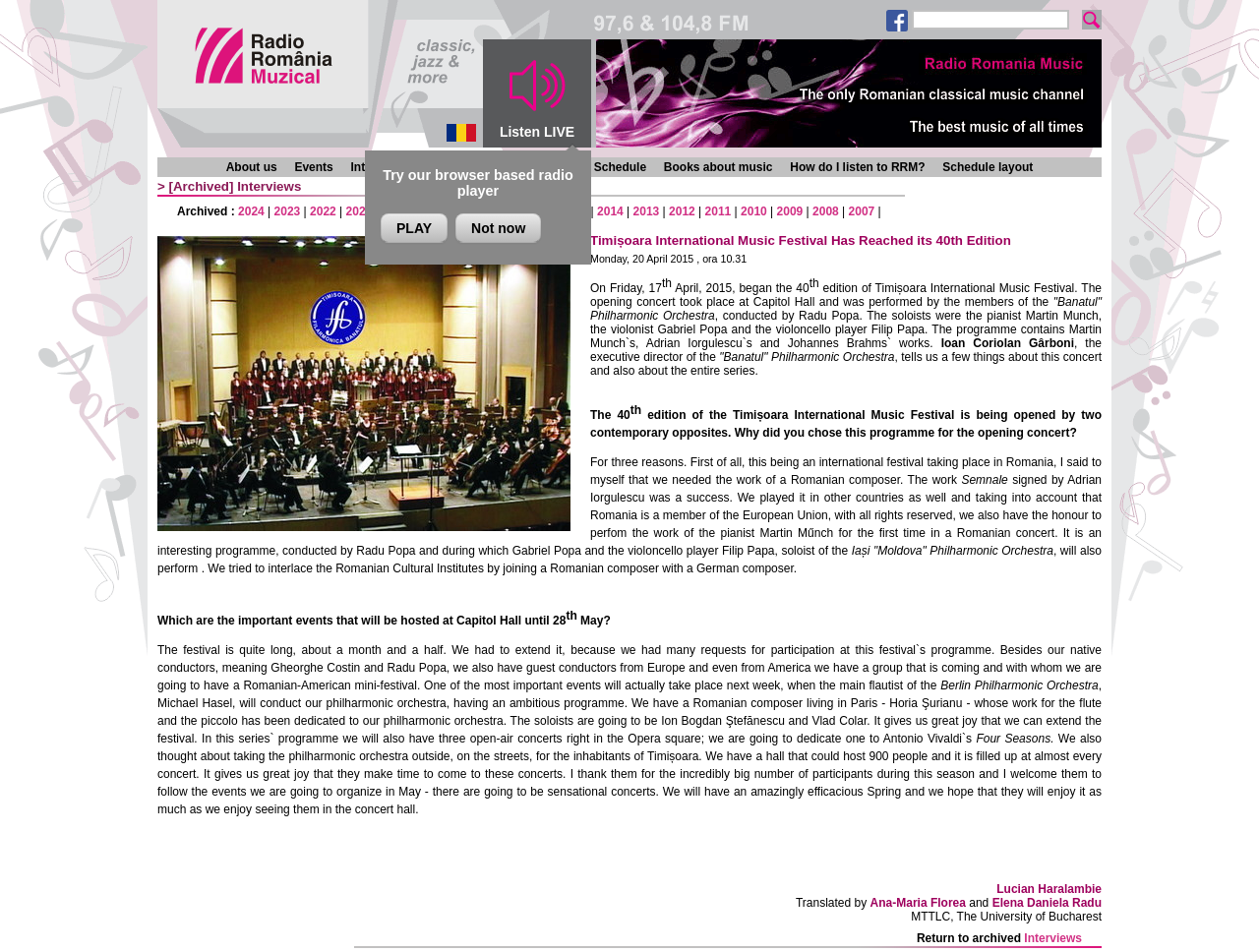What is the date of the opening concert?
Please provide a comprehensive answer based on the information in the image.

The date of the opening concert can be found in the text, which mentions Friday, 17 April 2015 as the date of the concert.